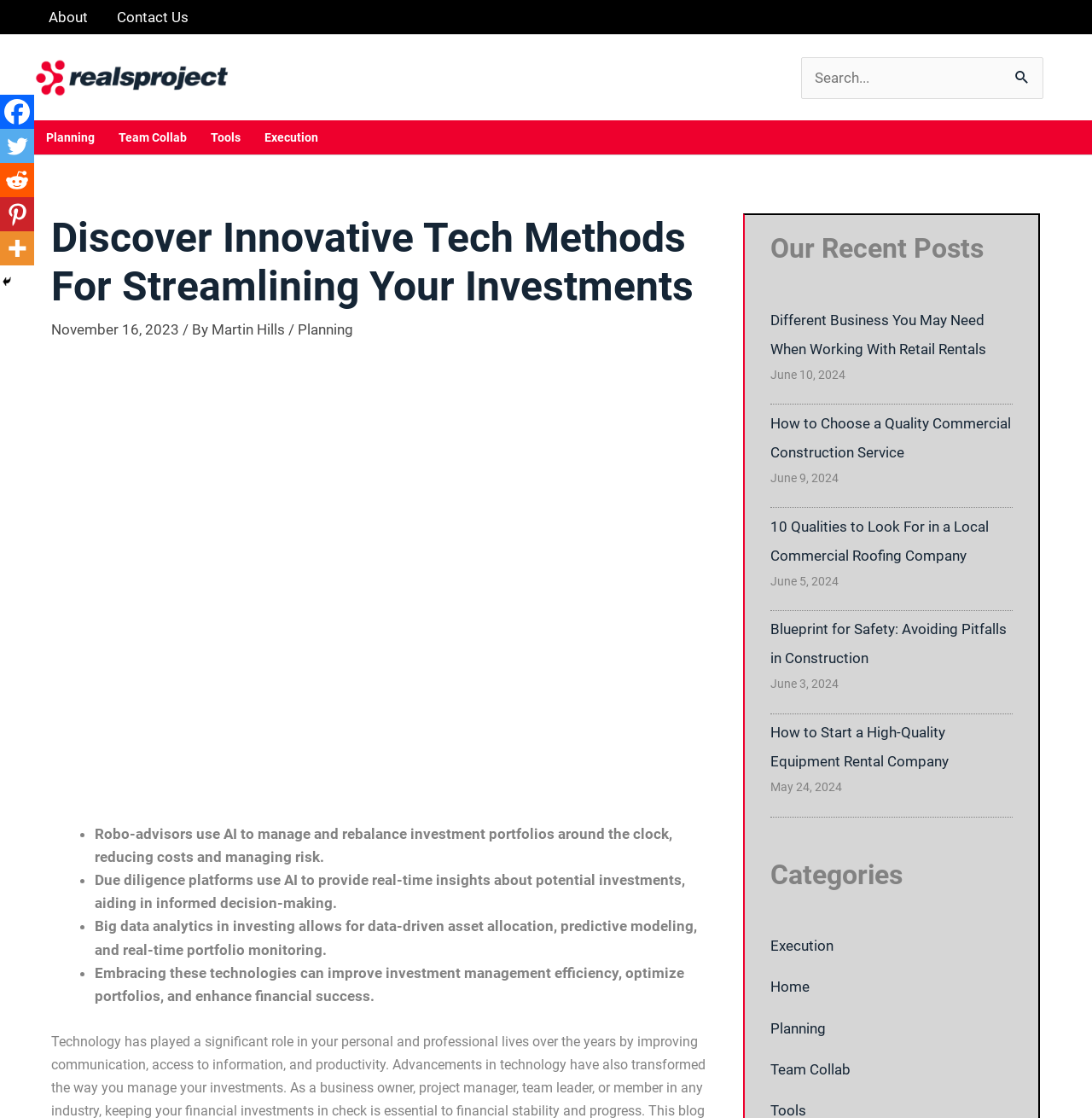Please identify the bounding box coordinates of the area that needs to be clicked to follow this instruction: "Visit the Facebook page".

[0.0, 0.085, 0.031, 0.115]